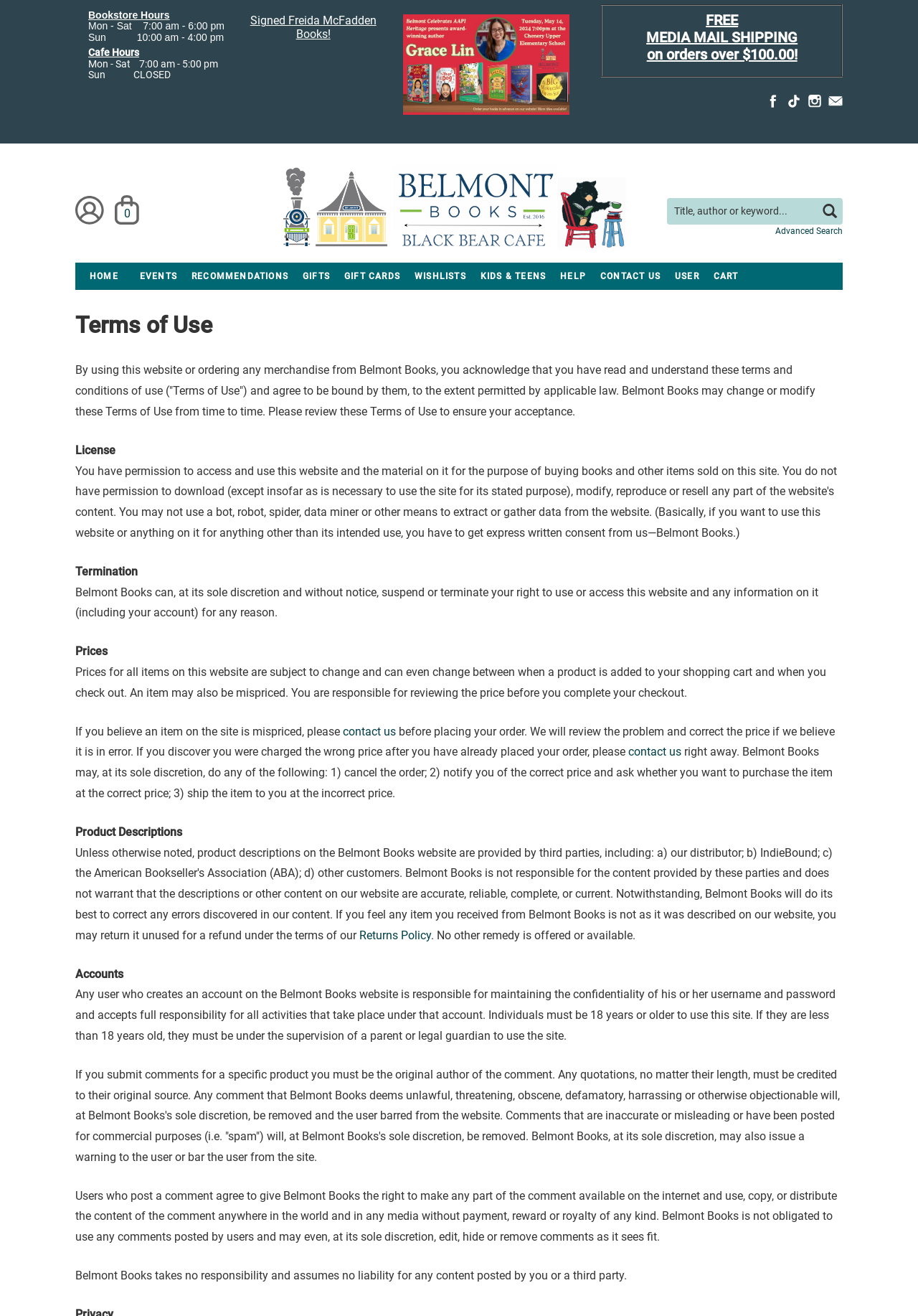Find the UI element described as: "Signed Freida McFadden Books!" and predict its bounding box coordinates. Ensure the coordinates are four float numbers between 0 and 1, [left, top, right, bottom].

[0.272, 0.013, 0.41, 0.031]